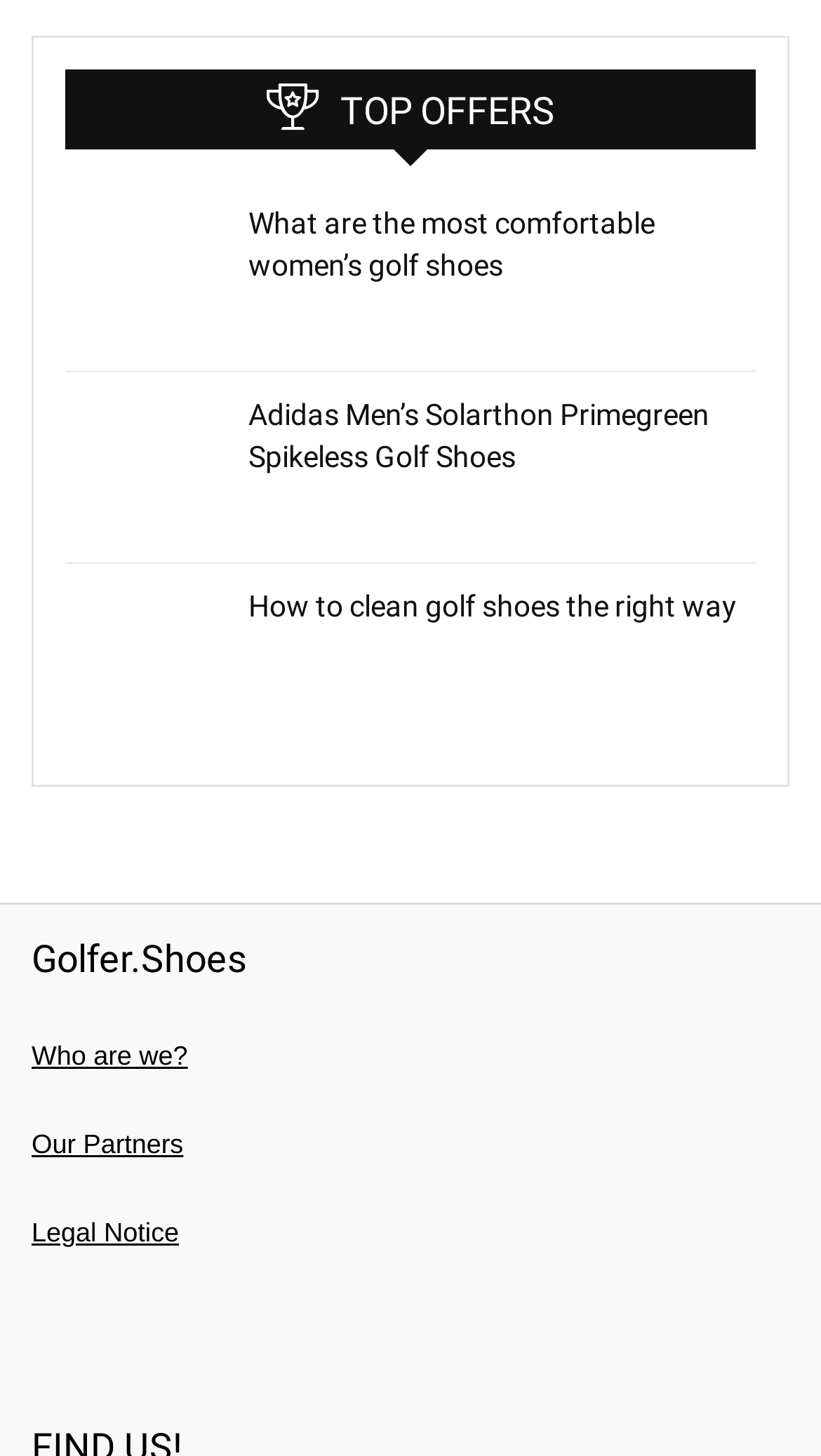Find the bounding box of the element with the following description: "Legal Notice". The coordinates must be four float numbers between 0 and 1, formatted as [left, top, right, bottom].

[0.038, 0.837, 0.218, 0.857]